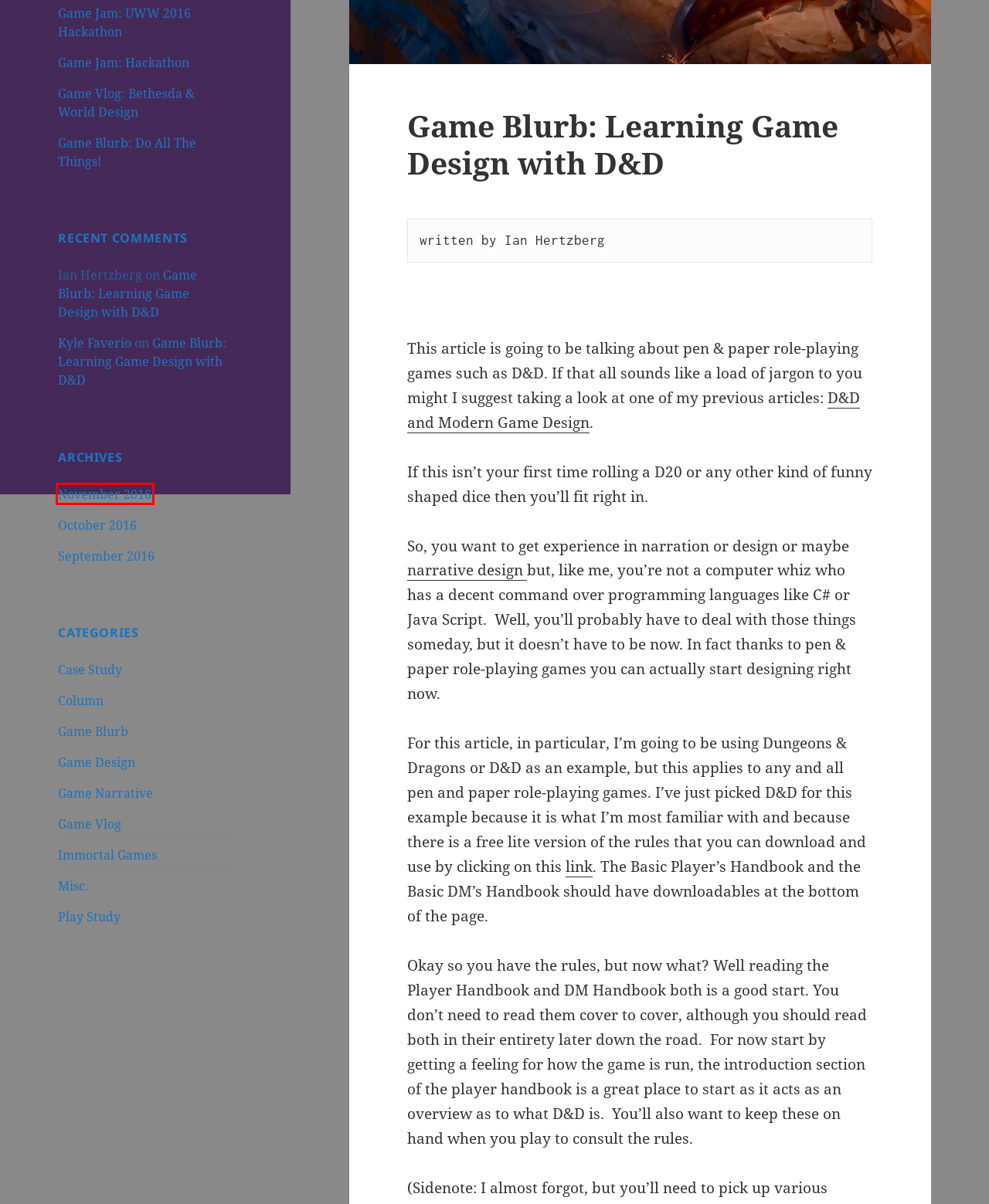Look at the given screenshot of a webpage with a red rectangle bounding box around a UI element. Pick the description that best matches the new webpage after clicking the element highlighted. The descriptions are:
A. November, 2016 | The Game Library
B. Misc. | The Game Library
C. Immortal Games | The Game Library
D. Game Jam: Hackathon | The Game Library
E. Bathroom Prophet | Stabbingston / Lordstrix / Green Fairy
F. Game Design | The Game Library
G. Game Vlog | The Game Library
H. Game Blurb: Do All The Things | The Game Library

A